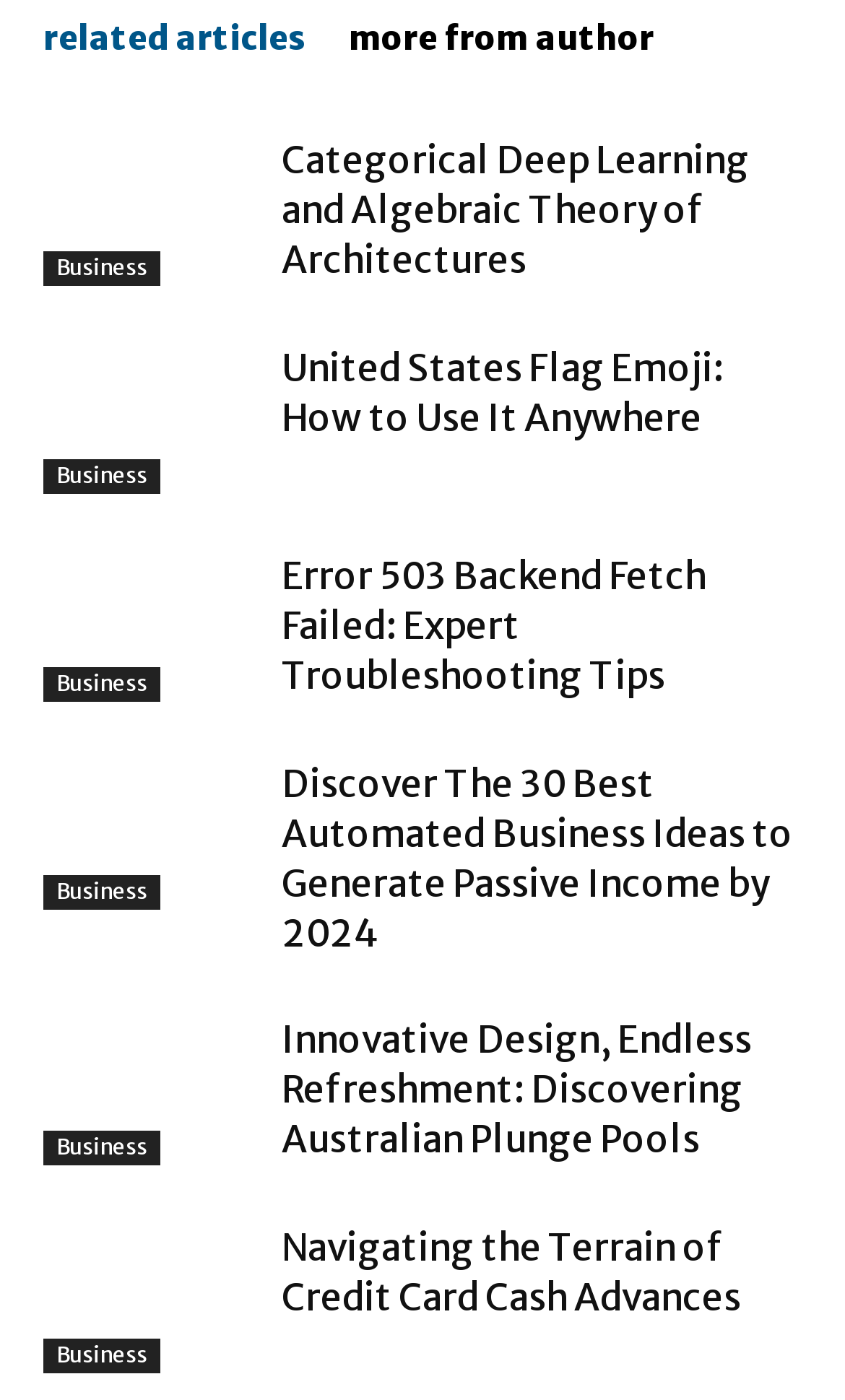Identify the bounding box coordinates of the clickable region necessary to fulfill the following instruction: "read the article 'Error 503 Backend Fetch Failed: Expert Troubleshooting Tips'". The bounding box coordinates should be four float numbers between 0 and 1, i.e., [left, top, right, bottom].

[0.333, 0.395, 0.949, 0.502]